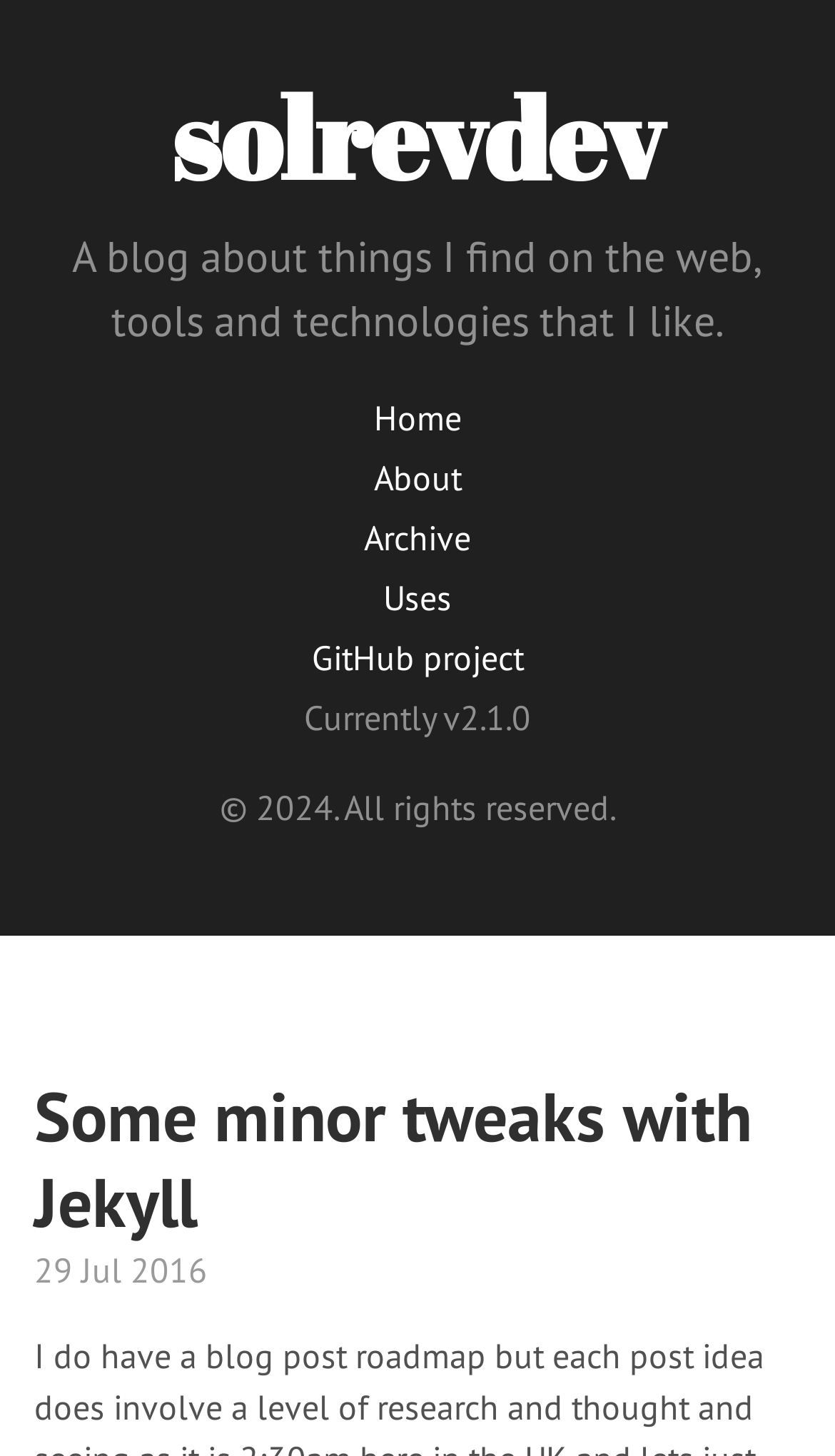Provide the bounding box coordinates of the HTML element described by the text: "GitHub project". The coordinates should be in the format [left, top, right, bottom] with values between 0 and 1.

[0.082, 0.431, 0.918, 0.472]